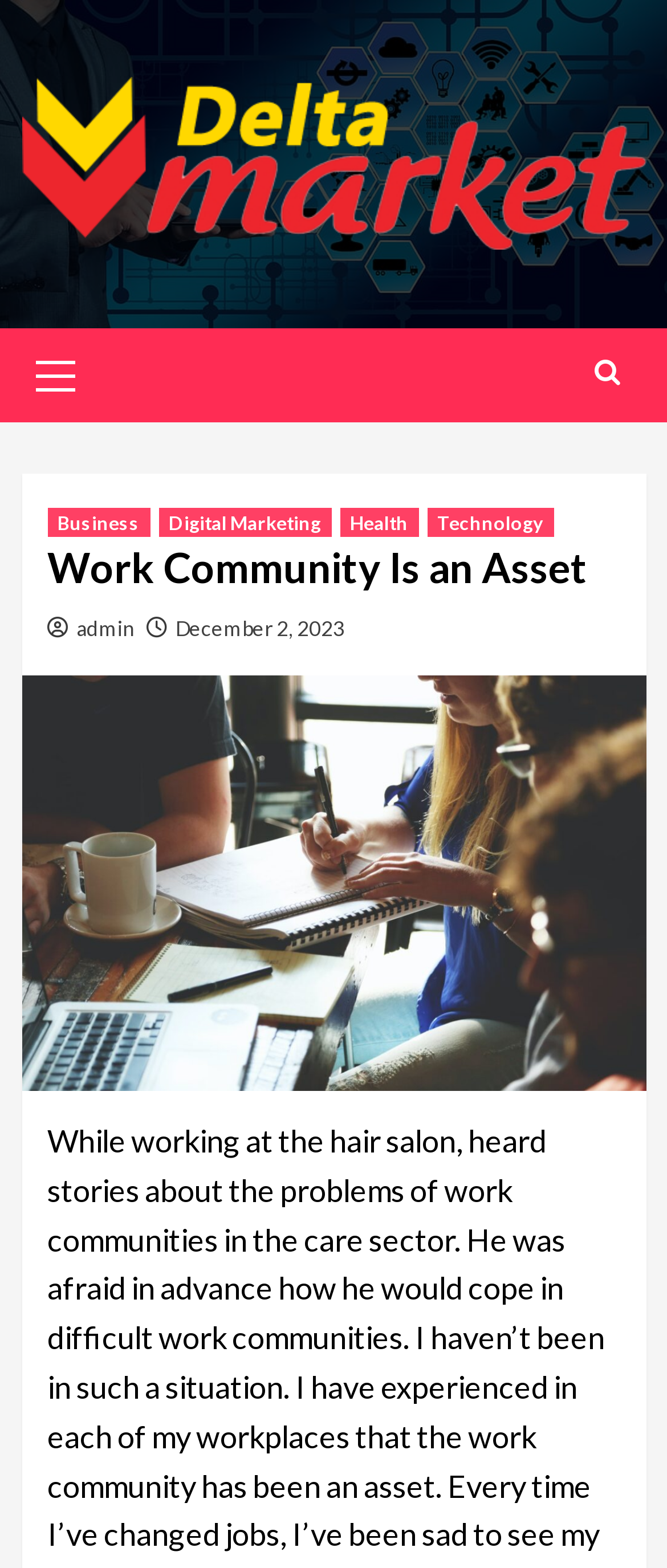From the image, can you give a detailed response to the question below:
How many main menu items are there?

I found a generic element with the text 'Primary Menu' which is likely the main menu of the website. There is only one primary menu item.